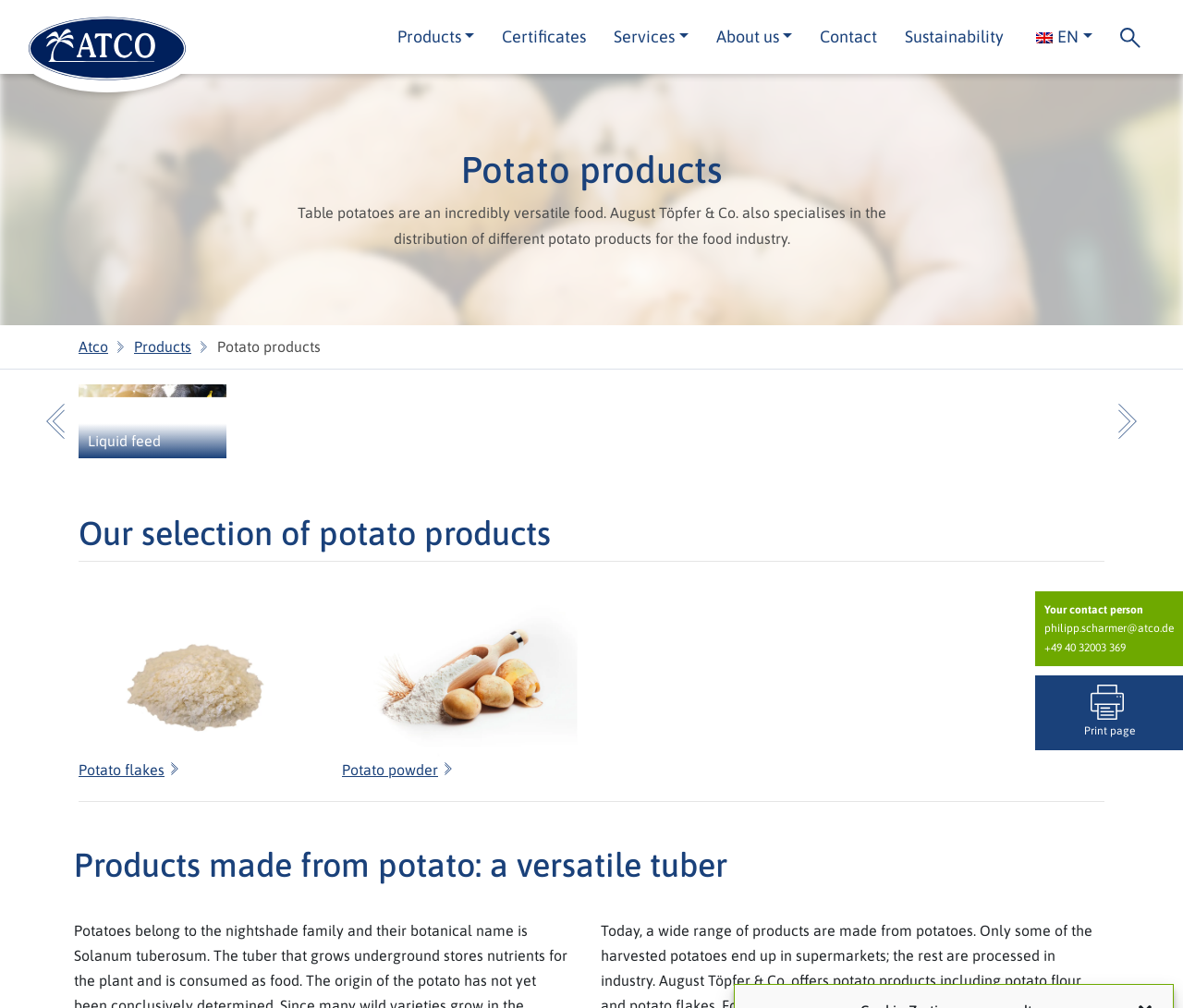Refer to the image and provide an in-depth answer to the question:
What is the contact person's email?

I found the contact person's email by looking at the static text element that says 'Your contact person' and then finding the link element that contains the email address, which is 'philipp.scharmer@atco.de'.